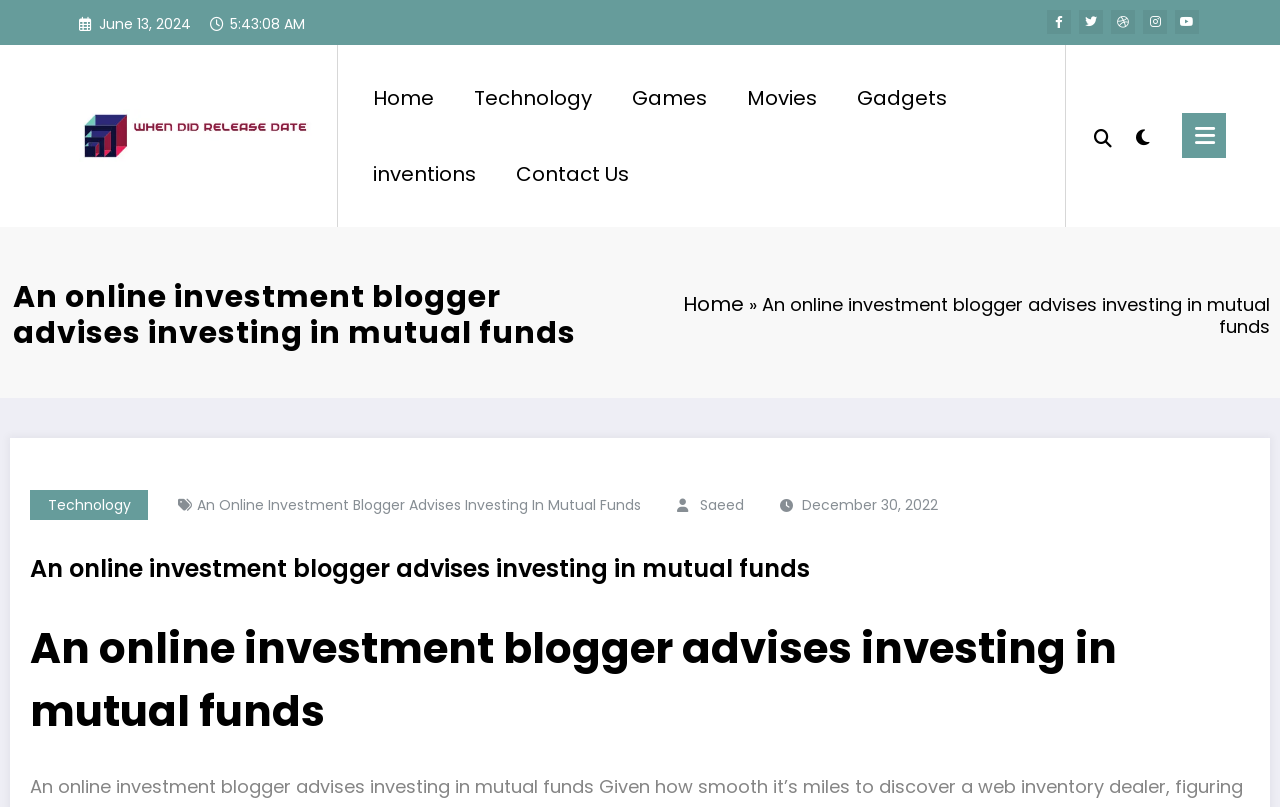Please identify the bounding box coordinates of the area I need to click to accomplish the following instruction: "Click the search icon".

[0.849, 0.135, 0.875, 0.201]